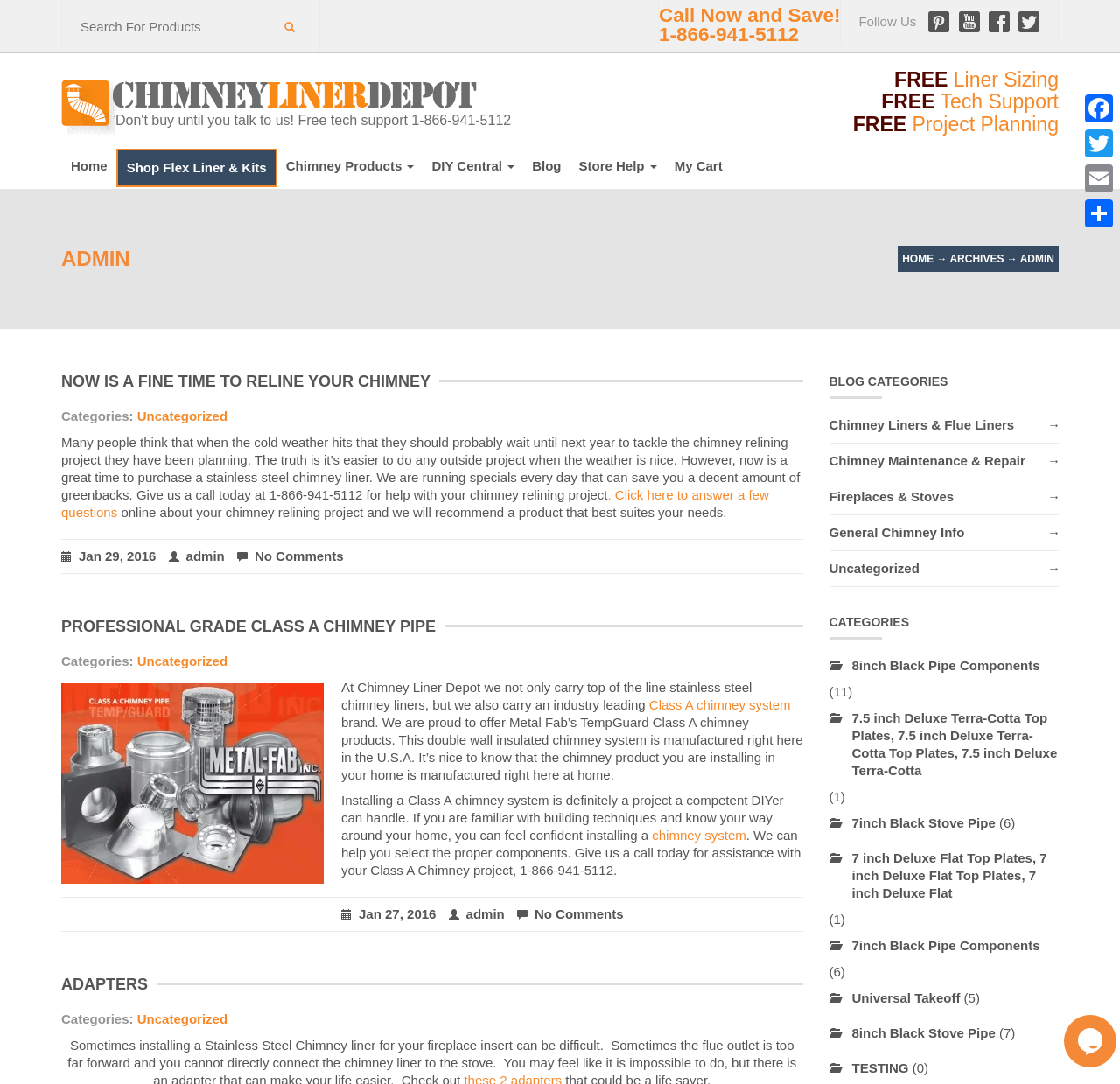Ascertain the bounding box coordinates for the UI element detailed here: "Reject All". The coordinates should be provided as [left, top, right, bottom] with each value being a float between 0 and 1.

None